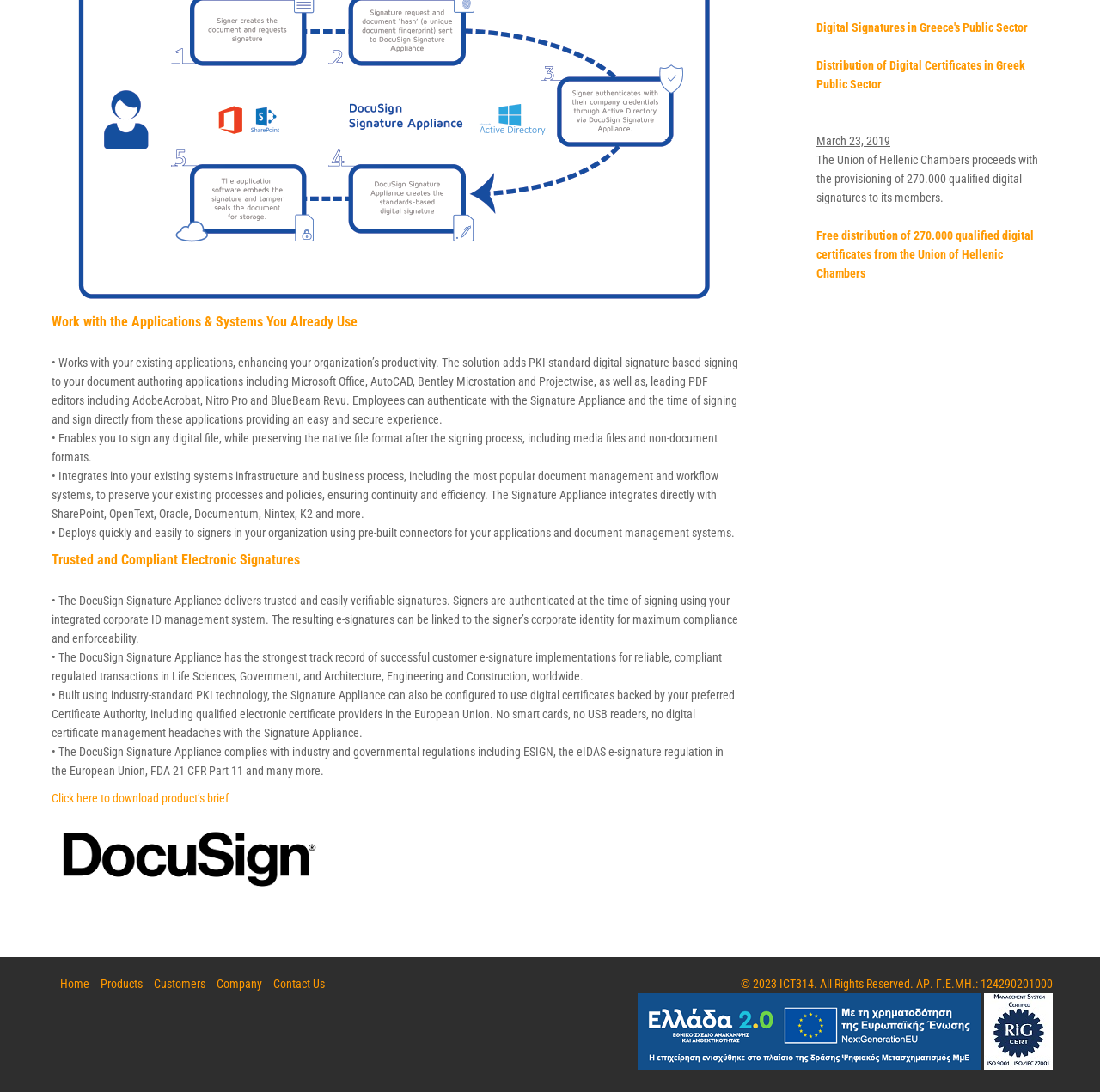Find the UI element described as: "Contact Us" and predict its bounding box coordinates. Ensure the coordinates are four float numbers between 0 and 1, [left, top, right, bottom].

[0.248, 0.894, 0.295, 0.907]